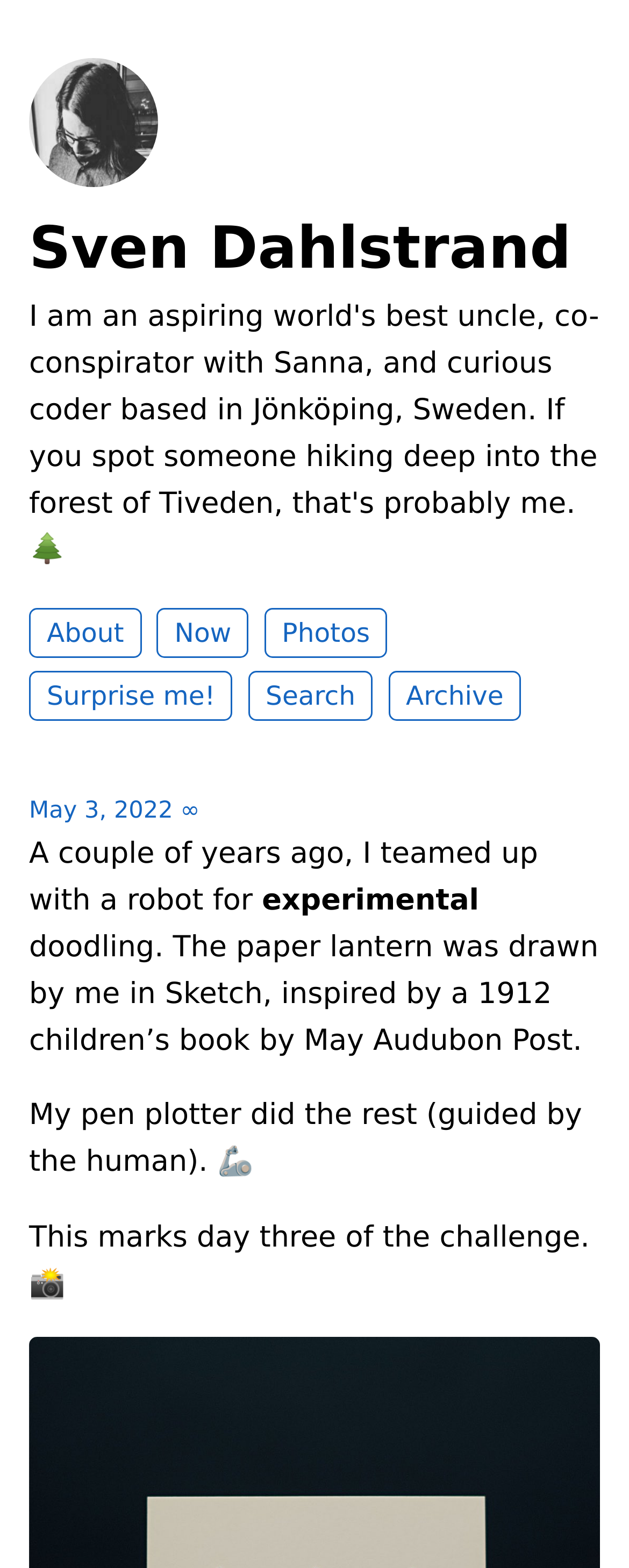What is the theme of the post?
Utilize the information in the image to give a detailed answer to the question.

The theme of the post can be inferred from the text content, which mentions 'experimental doodling' and 'pen plotter'. This suggests that the post is about creating artwork or doodles using a robot or machine.